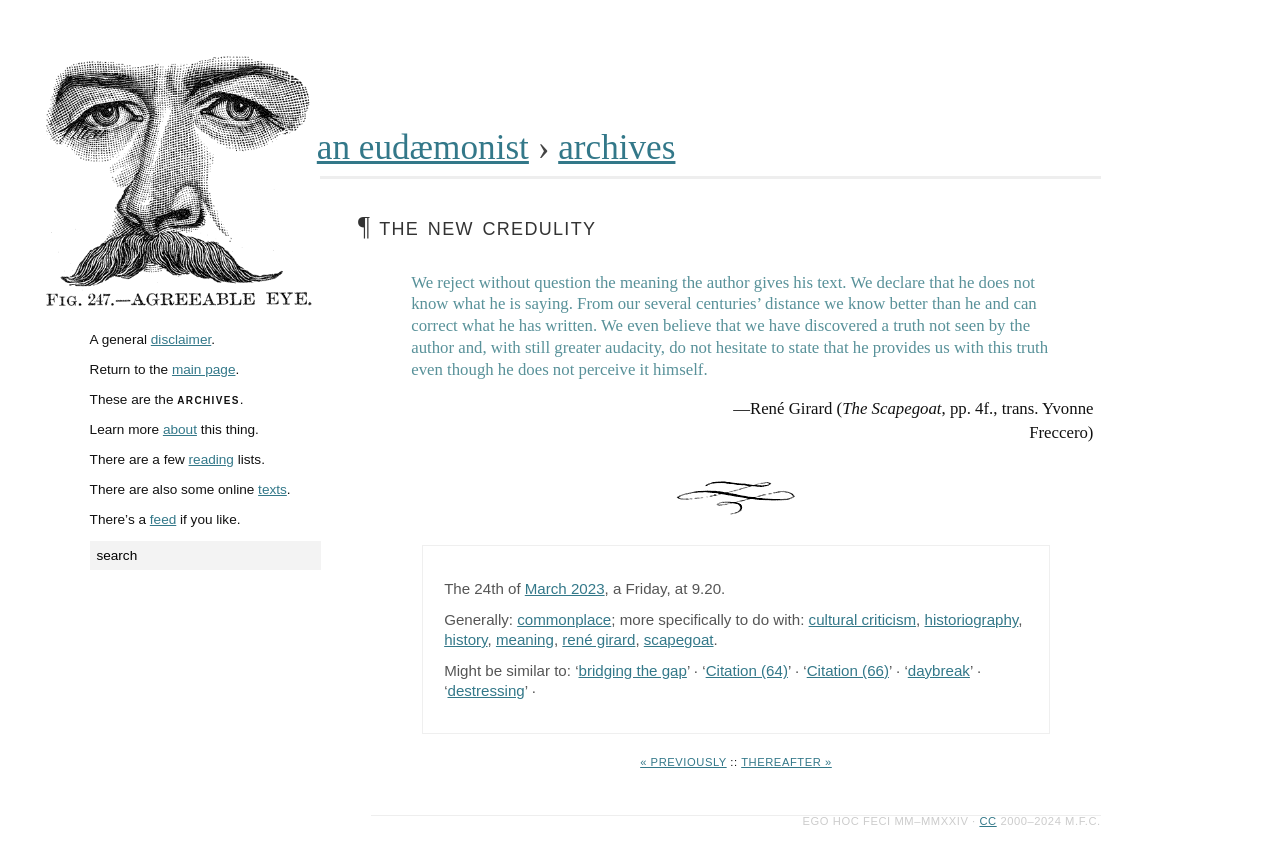Please identify the bounding box coordinates of the region to click in order to complete the task: "learn more about this thing". The coordinates must be four float numbers between 0 and 1, specified as [left, top, right, bottom].

[0.127, 0.495, 0.154, 0.513]